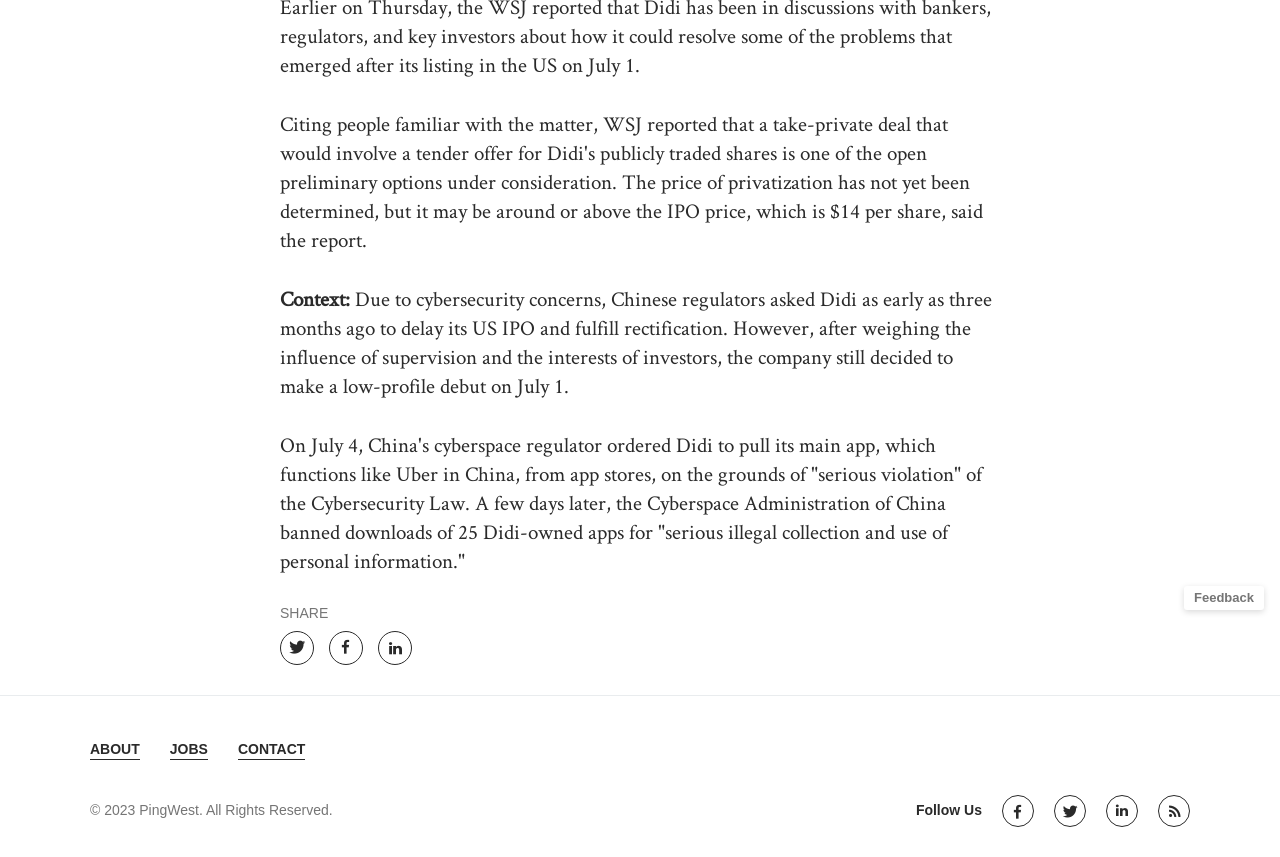Extract the bounding box coordinates for the UI element described as: "parent_node: Follow Us".

[0.823, 0.928, 0.848, 0.965]